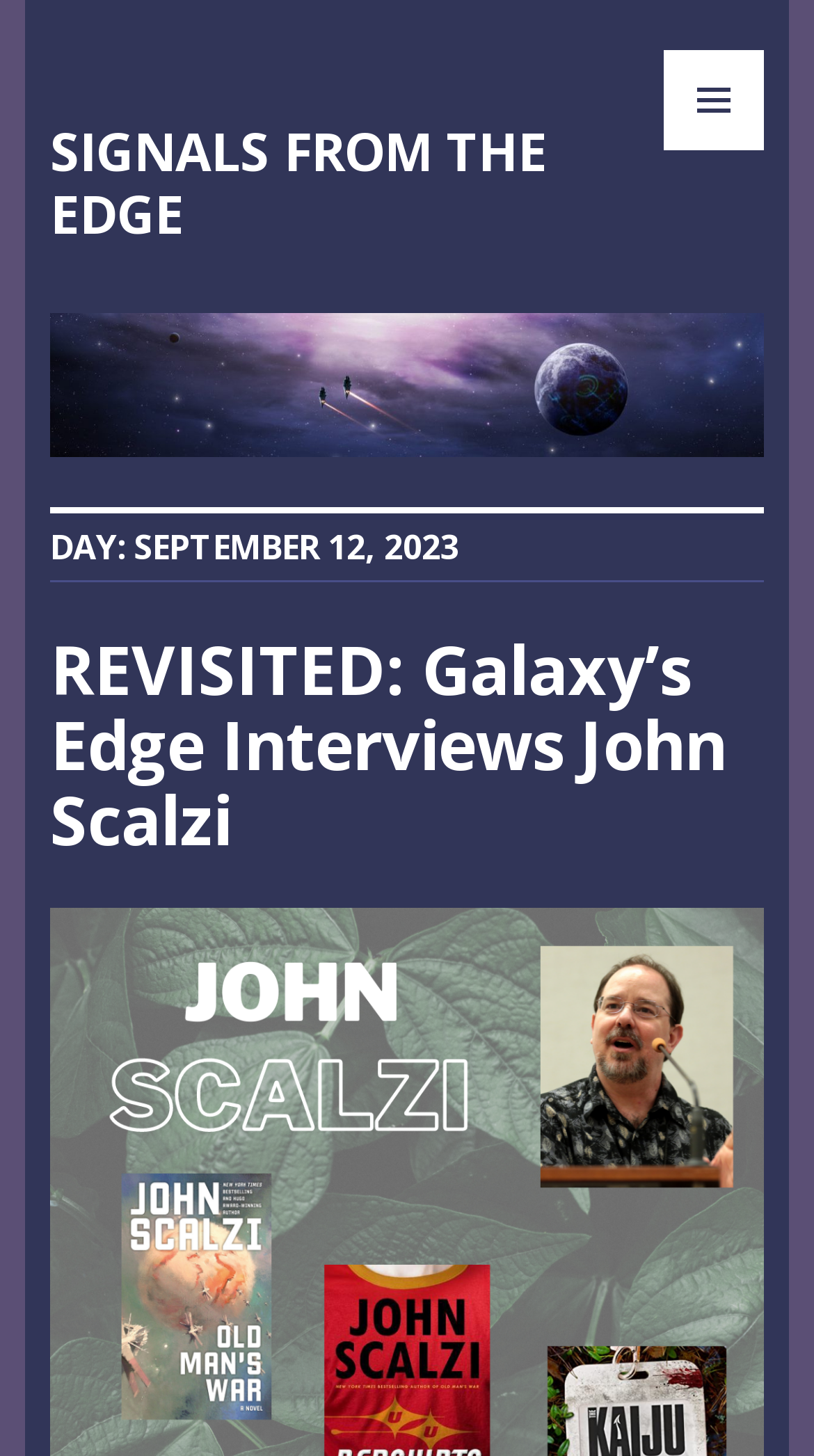Respond to the following question with a brief word or phrase:
What is the date mentioned on the webpage?

September 12, 2023